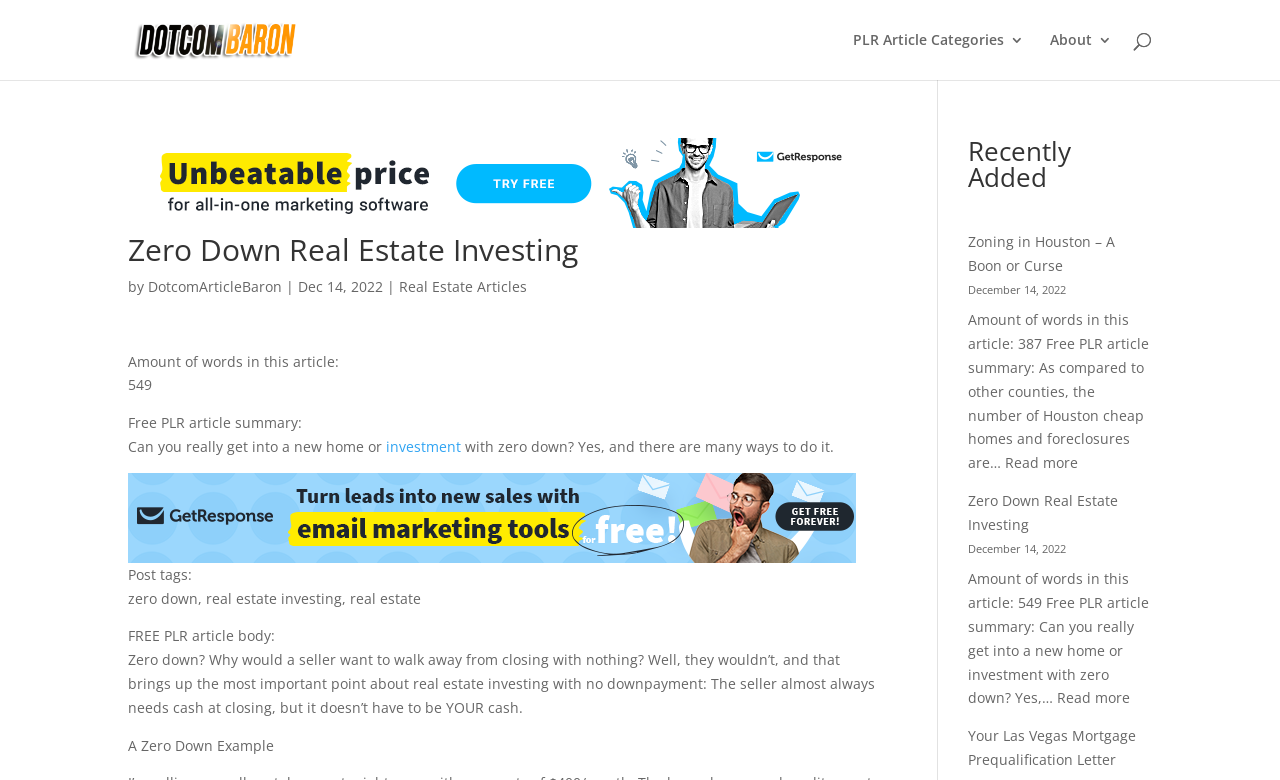What is the category of the article?
Using the information presented in the image, please offer a detailed response to the question.

I determined the category of the article by looking at the content of the webpage, specifically the title 'Zero Down Real Estate Investing' and the post tags 'zero down, real estate investing, real estate'.